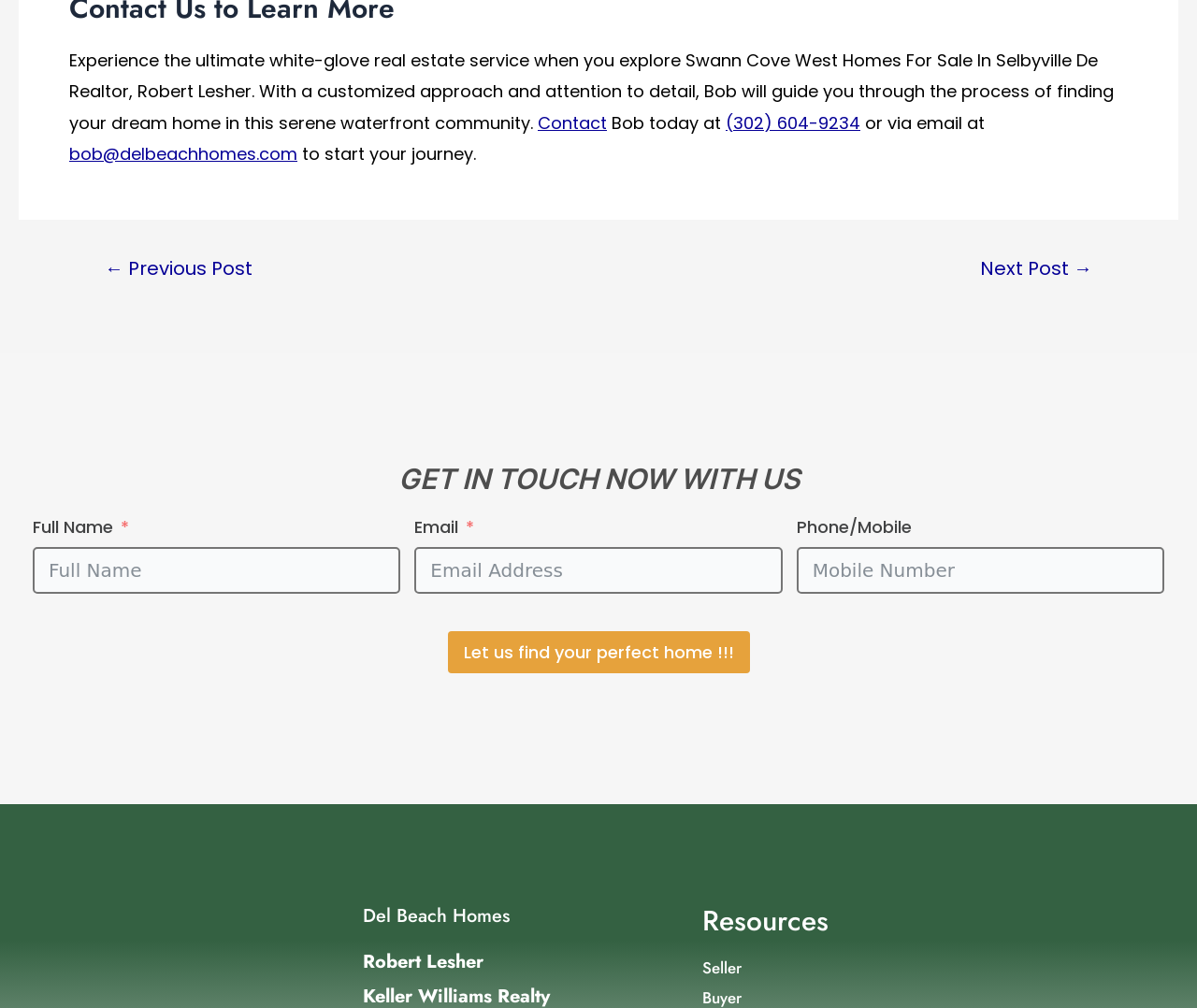Please identify the coordinates of the bounding box for the clickable region that will accomplish this instruction: "Contact Bob".

[0.449, 0.11, 0.507, 0.133]